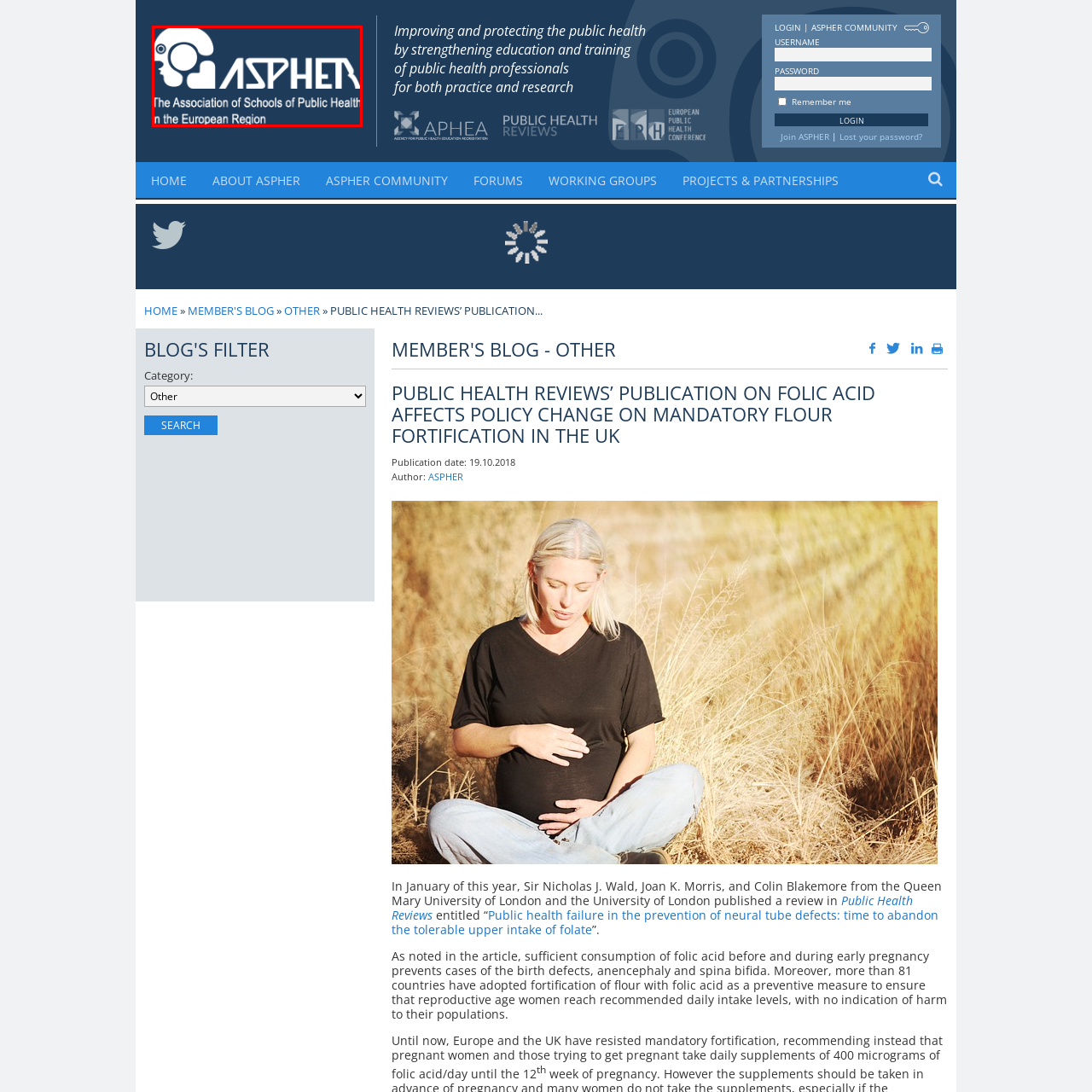What is symbolized by the stylized human profile in the logo?  
Pay attention to the image within the red frame and give a detailed answer based on your observations from the image.

The logo creatively displays a stylized representation of a human profile, which symbolizes public health, alongside the acronym 'ASPHER', indicating the organization's focus on public health.